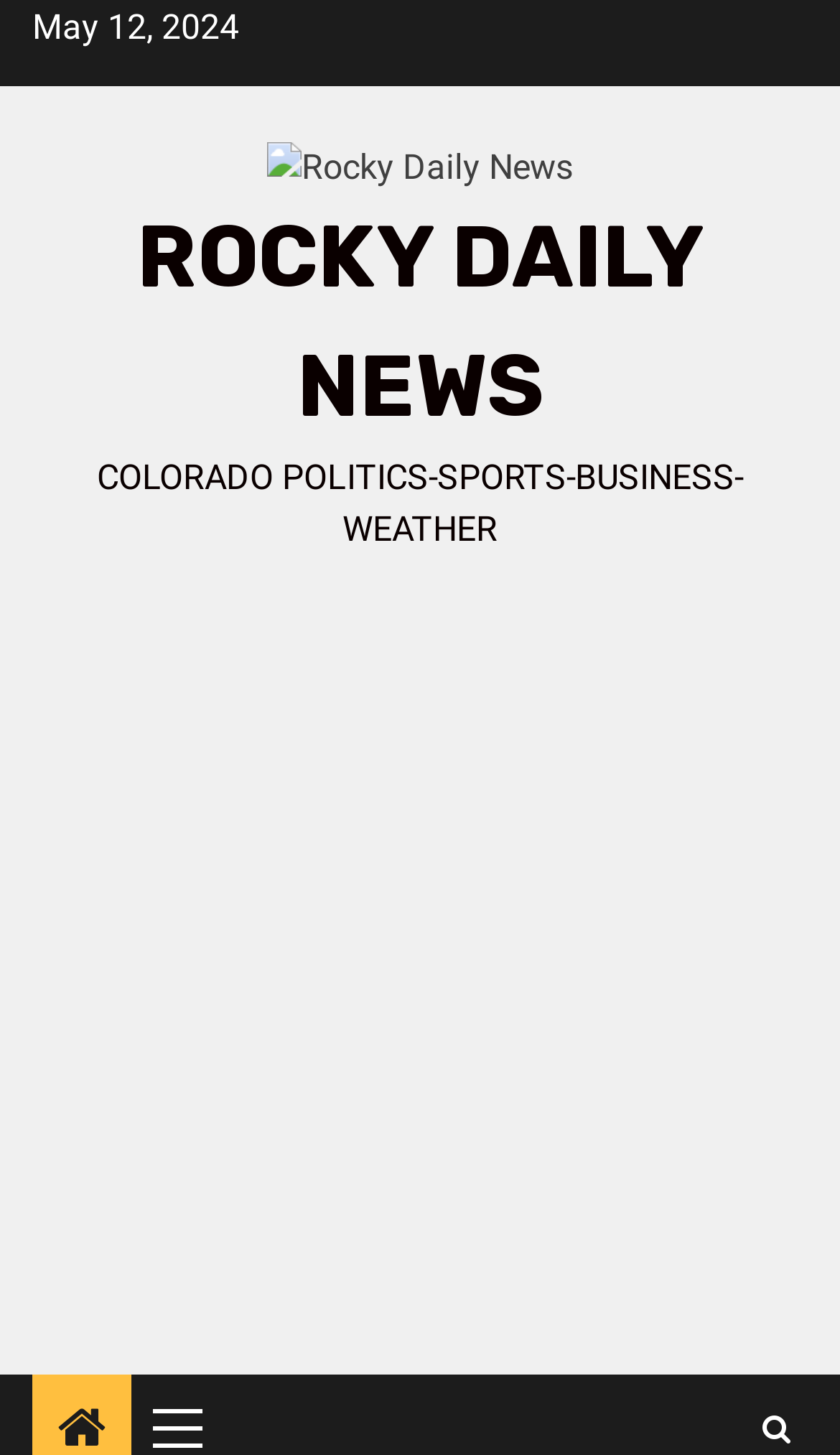Determine the title of the webpage and give its text content.

Kentucky Derby 2023 preview: Scratches, obstacles before race